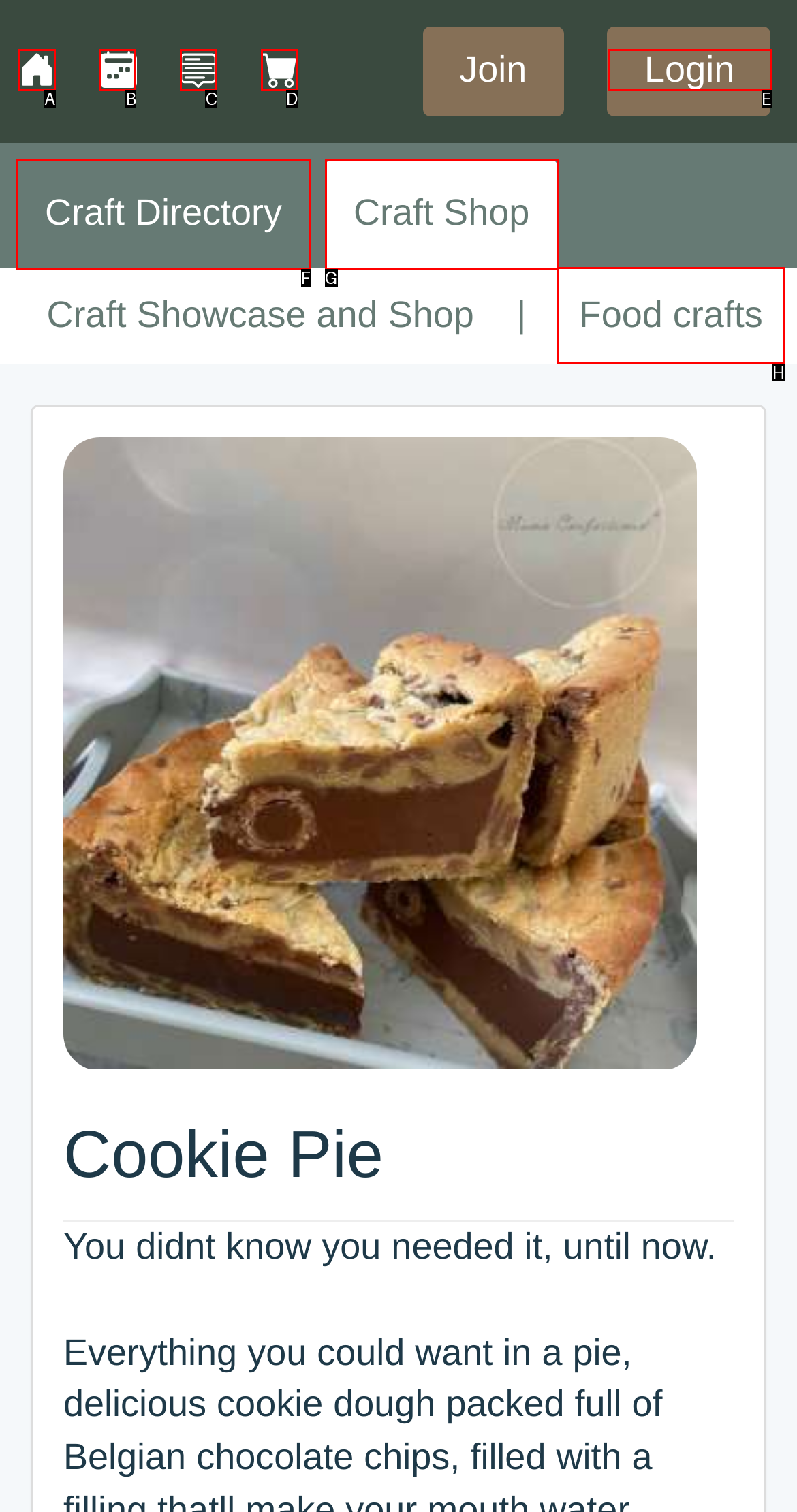Which HTML element should be clicked to fulfill the following task: View the Craft Directory?
Reply with the letter of the appropriate option from the choices given.

F